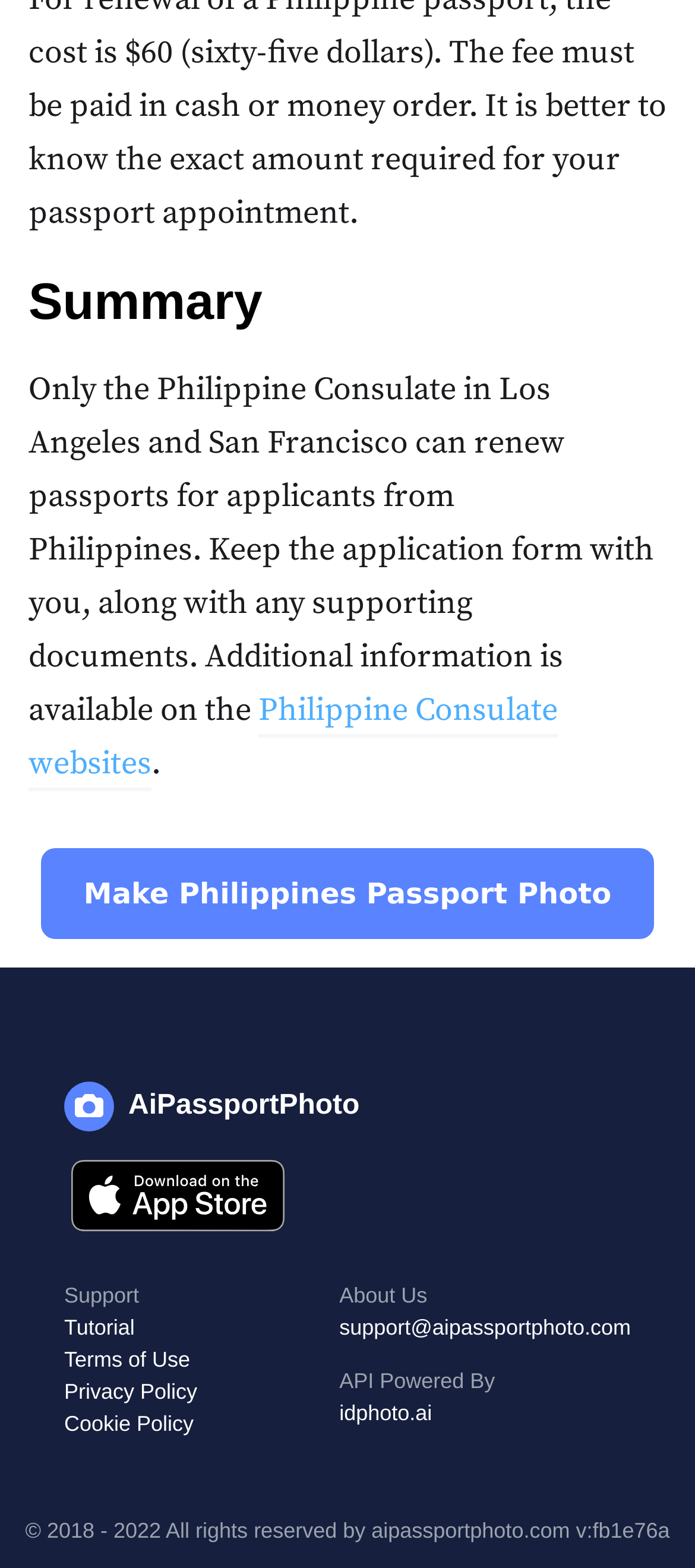What is the logo above the text 'AiPassportPhoto'?
Based on the image, give a one-word or short phrase answer.

Logo